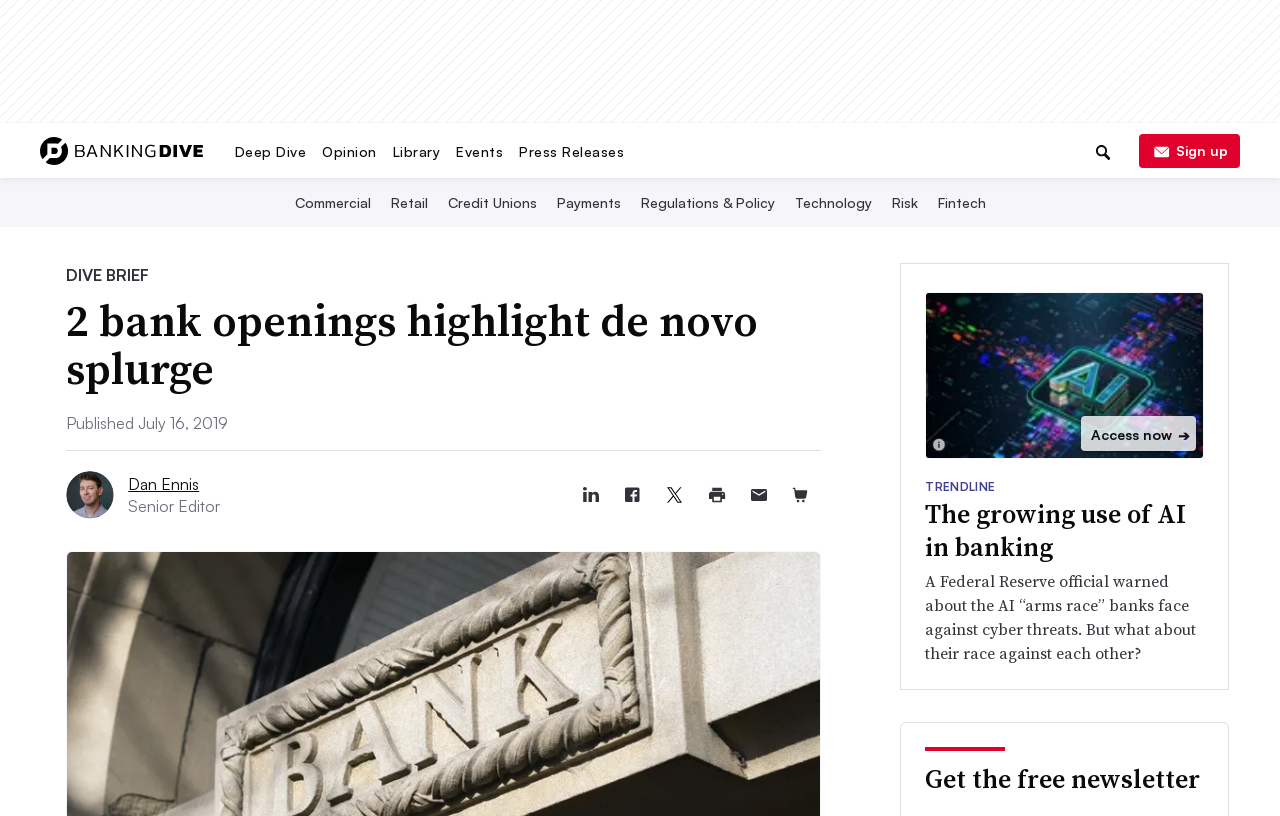Please locate the bounding box coordinates of the element that should be clicked to complete the given instruction: "Search for banking news".

[0.363, 0.151, 0.609, 0.196]